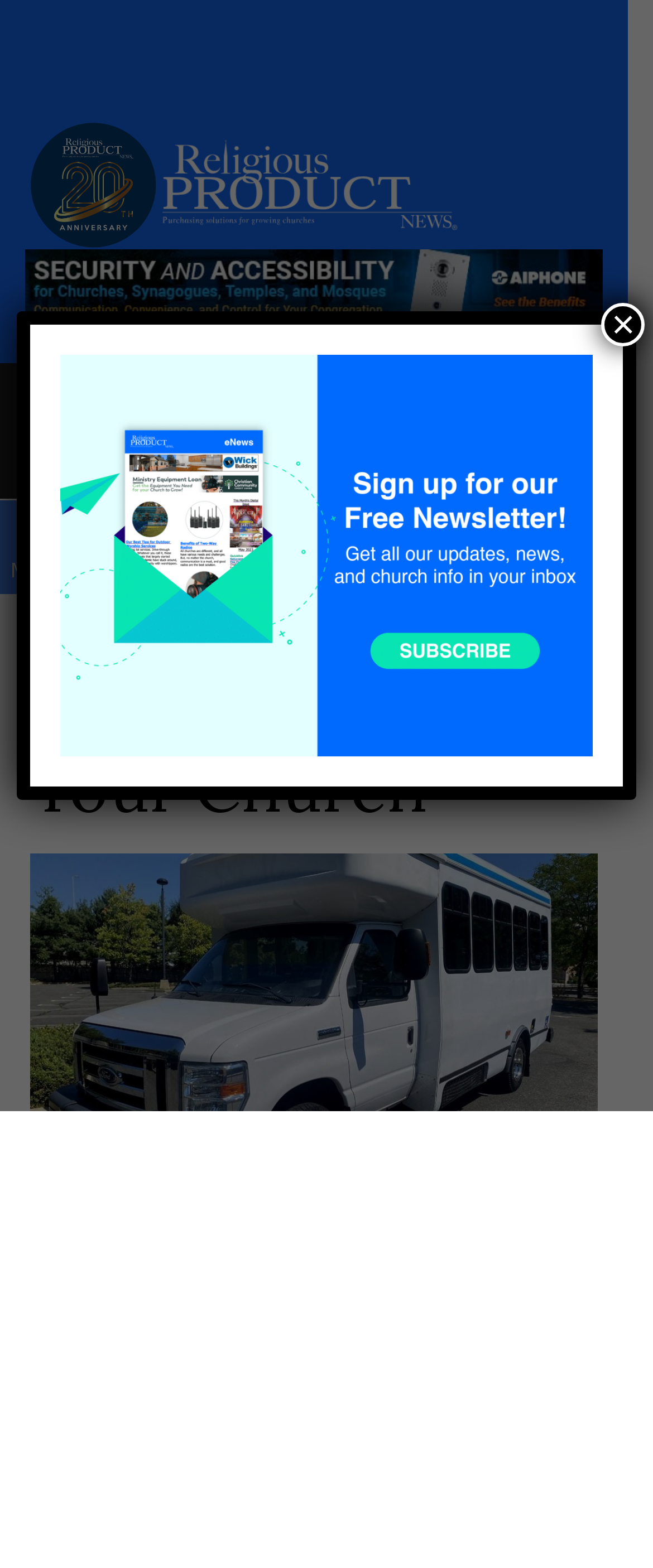Please find the bounding box coordinates of the section that needs to be clicked to achieve this instruction: "Click on the 'SUBSCRIBE' button".

[0.04, 0.467, 0.373, 0.5]